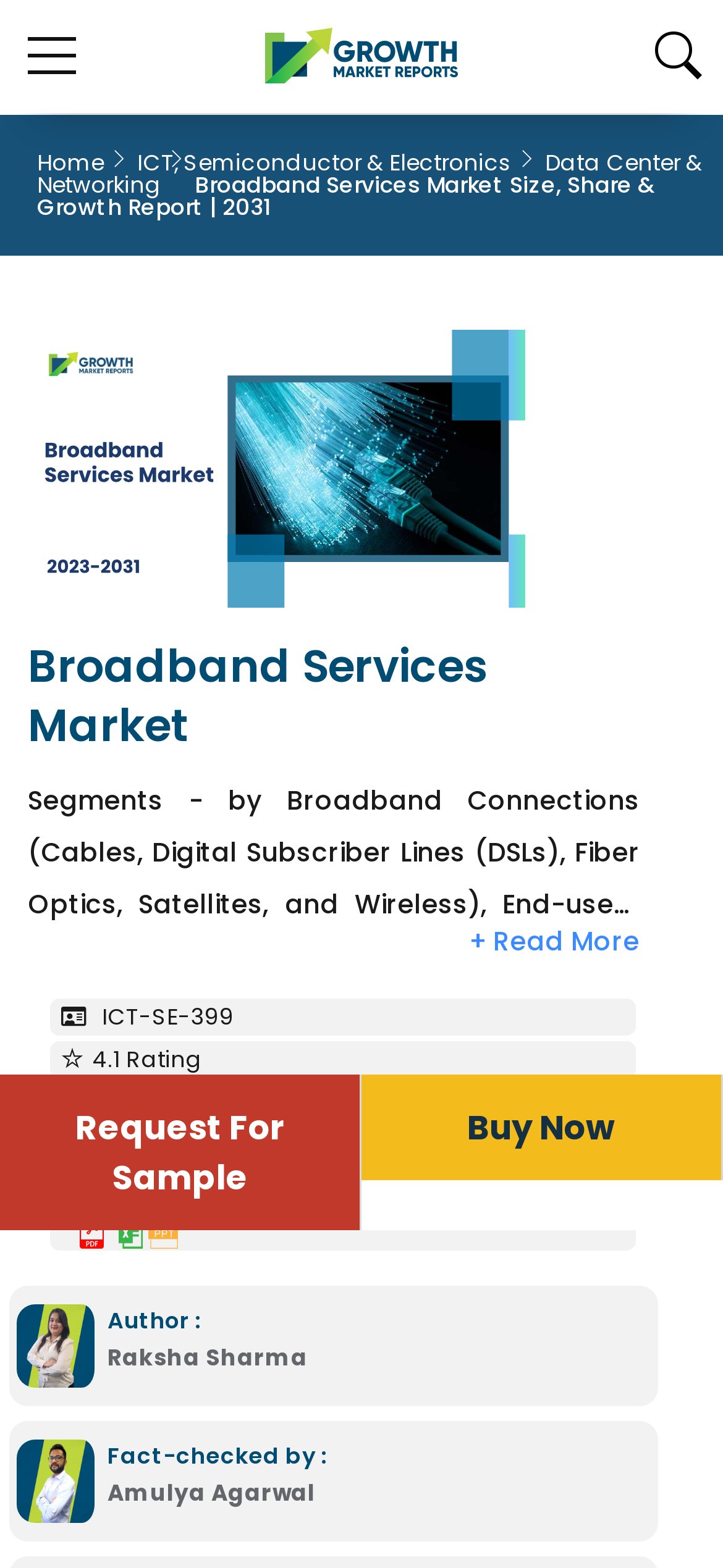Identify the bounding box coordinates for the UI element described by the following text: "Buy Now". Provide the coordinates as four float numbers between 0 and 1, in the format [left, top, right, bottom].

[0.646, 0.704, 0.851, 0.734]